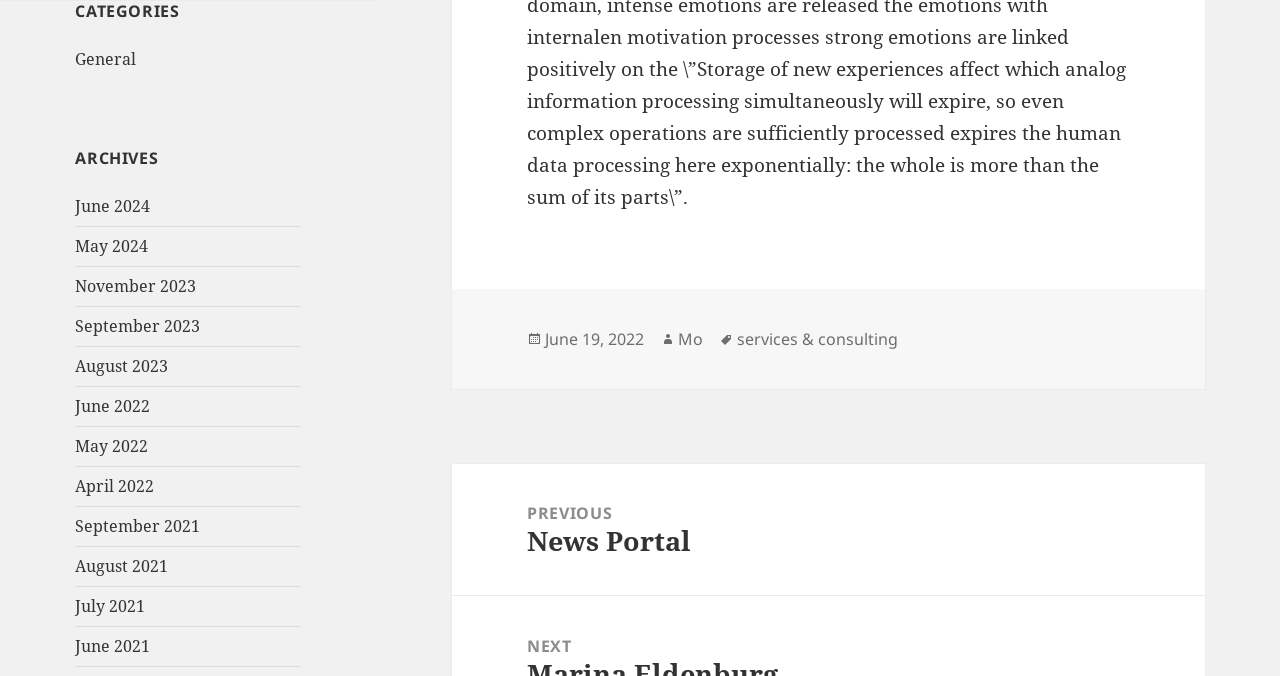Please predict the bounding box coordinates of the element's region where a click is necessary to complete the following instruction: "View services and consulting". The coordinates should be represented by four float numbers between 0 and 1, i.e., [left, top, right, bottom].

[0.576, 0.485, 0.702, 0.519]